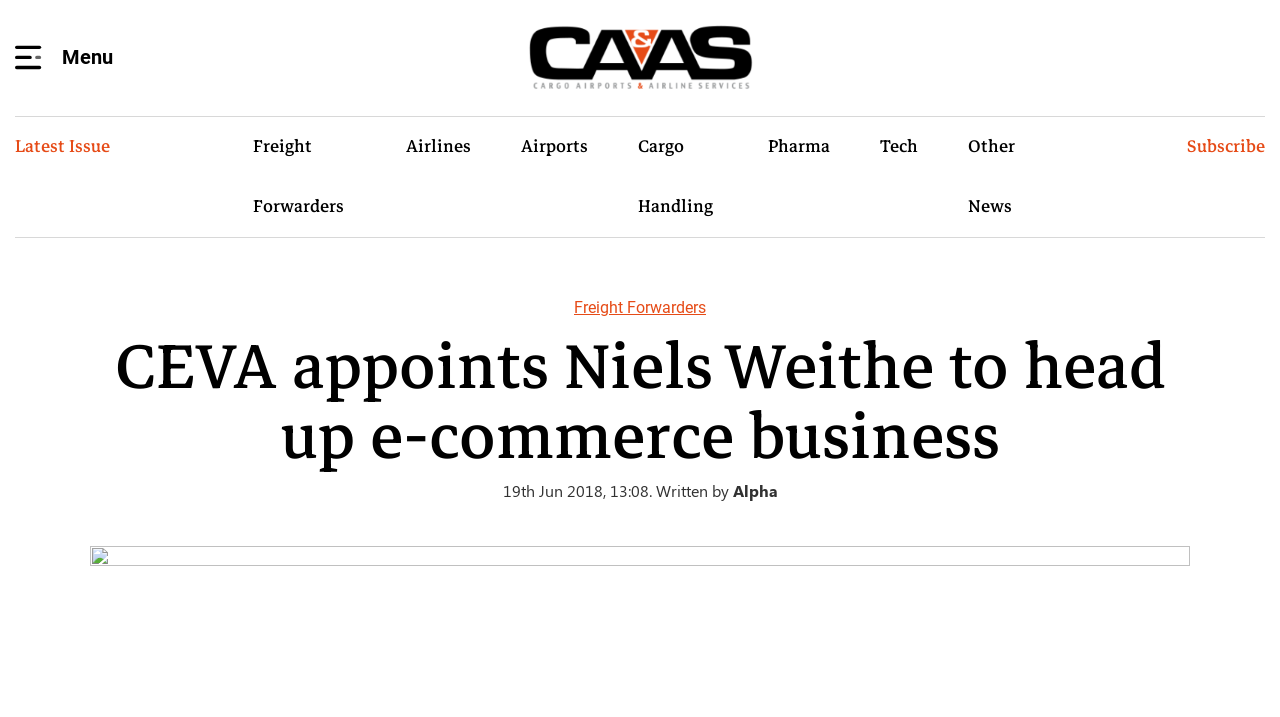Provide a short, one-word or phrase answer to the question below:
How many links are there at the top of the webpage?

9